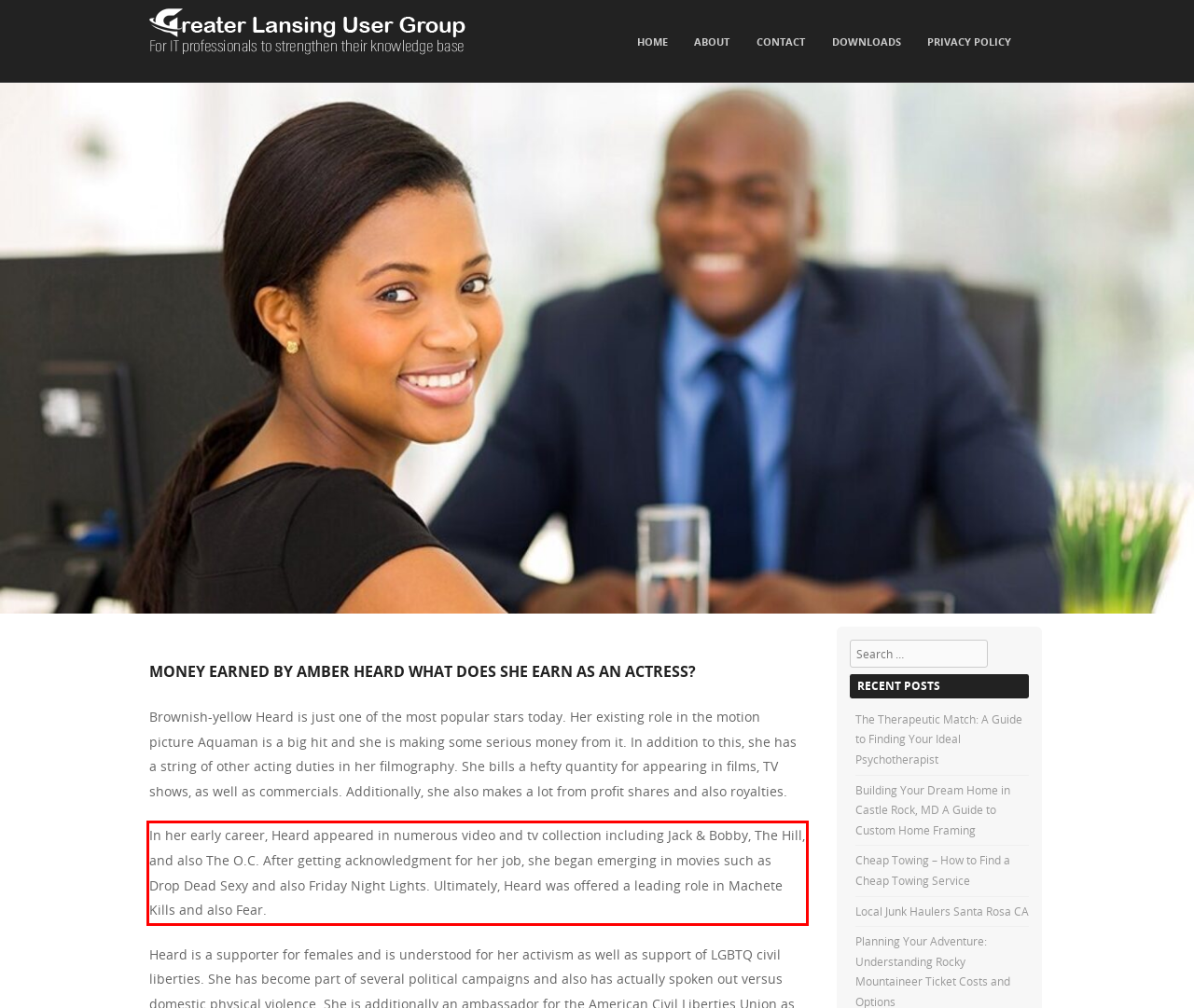There is a UI element on the webpage screenshot marked by a red bounding box. Extract and generate the text content from within this red box.

In her early career, Heard appeared in numerous video and tv collection including Jack & Bobby, The Hill, and also The O.C. After getting acknowledgment for her job, she began emerging in movies such as Drop Dead Sexy and also Friday Night Lights. Ultimately, Heard was offered a leading role in Machete Kills and also Fear.